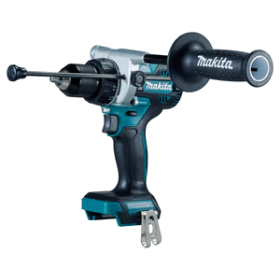Respond with a single word or short phrase to the following question: 
What is the purpose of the rubber grip handle?

Comfort